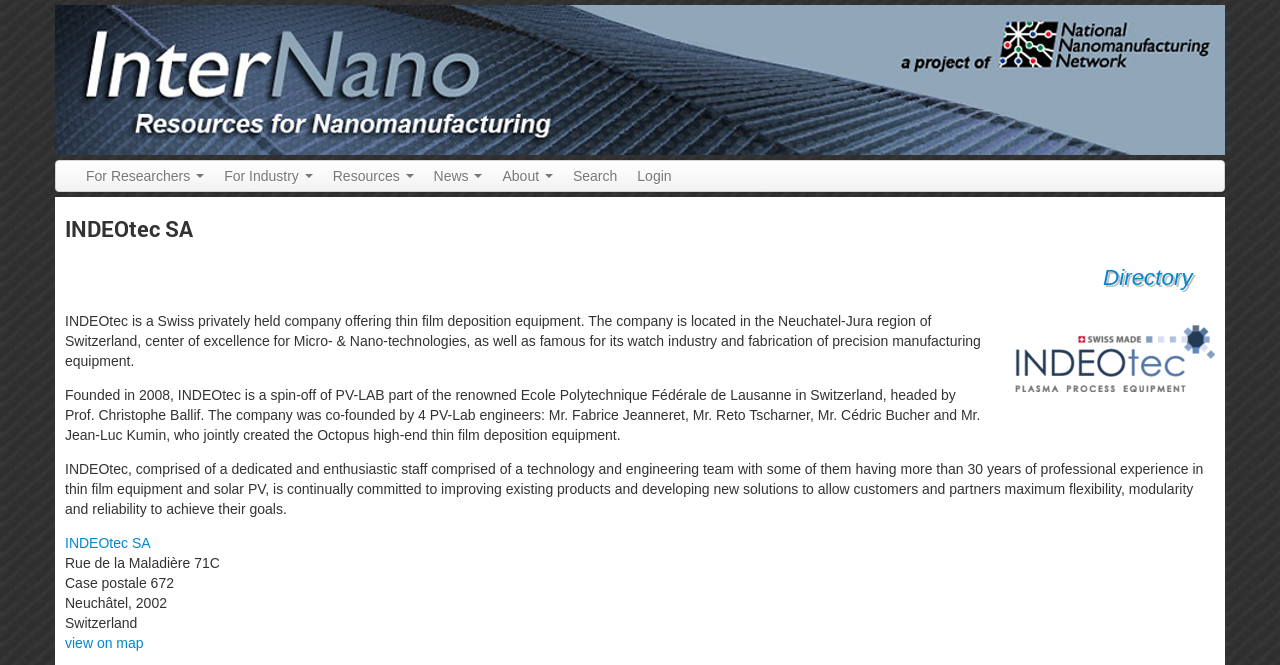What is the company name?
Answer the question with a single word or phrase derived from the image.

INDEOtec SA